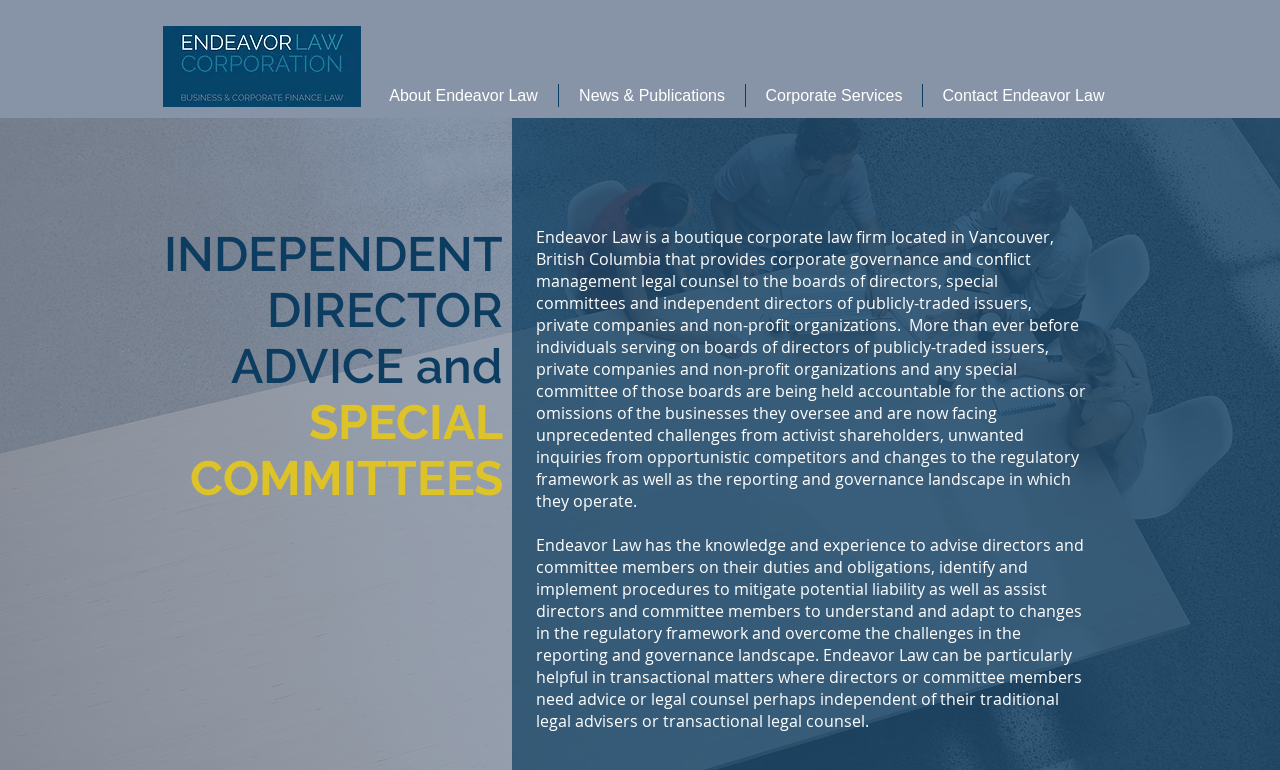Predict the bounding box of the UI element based on this description: "Corporate Services".

[0.583, 0.109, 0.72, 0.139]